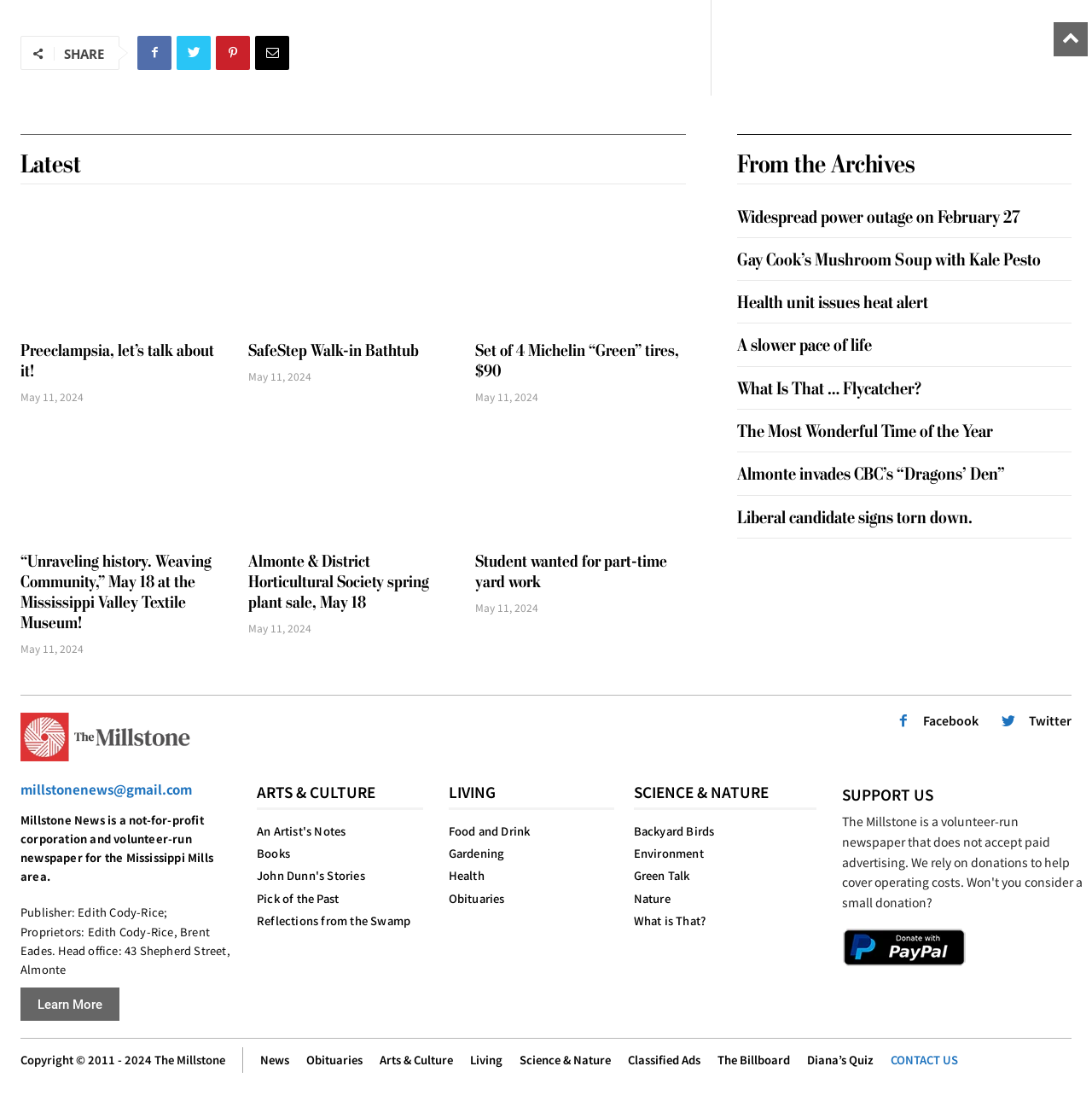Pinpoint the bounding box coordinates of the clickable area needed to execute the instruction: "Check out the Facebook page". The coordinates should be specified as four float numbers between 0 and 1, i.e., [left, top, right, bottom].

[0.846, 0.643, 0.896, 0.659]